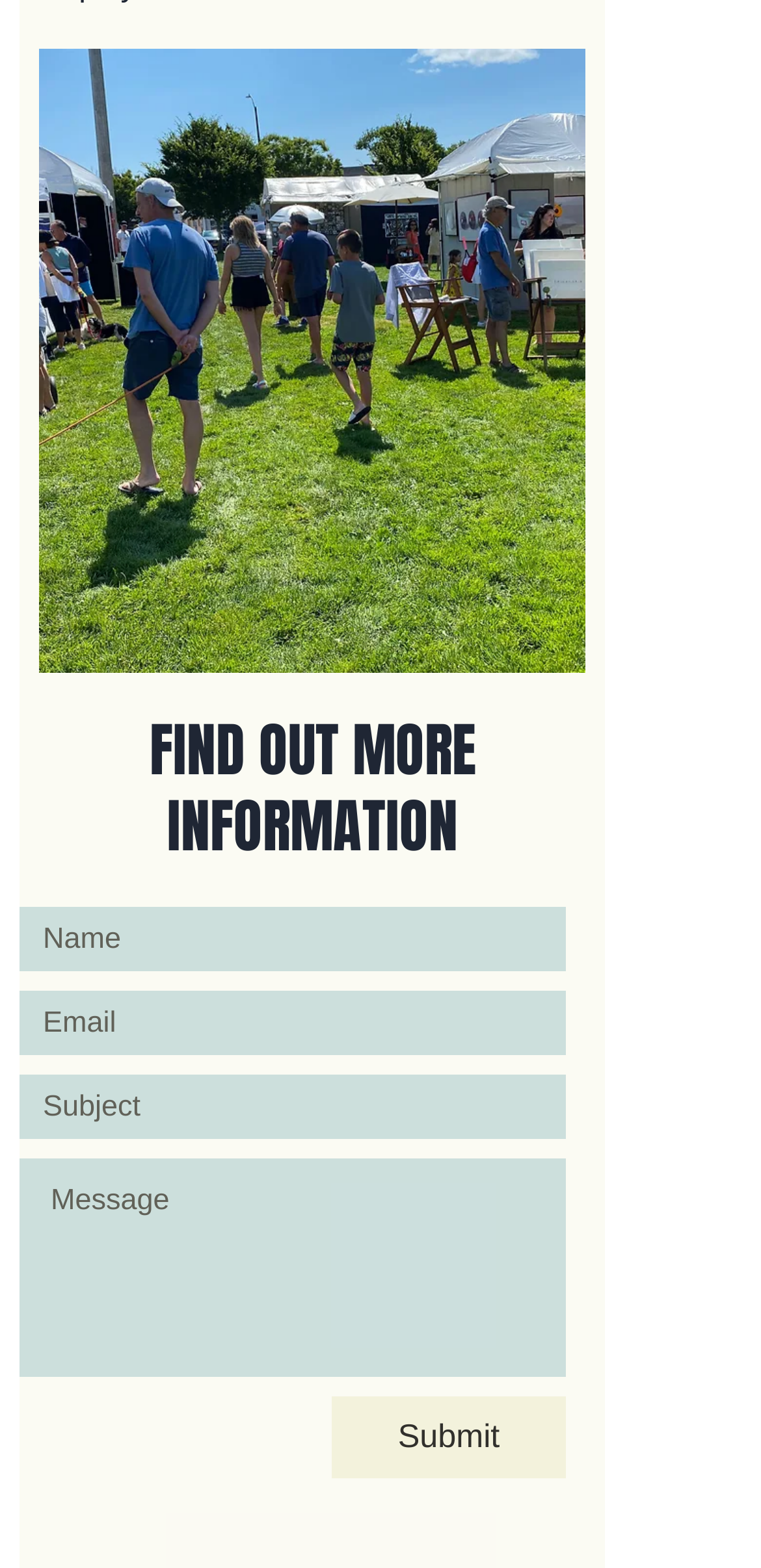Provide the bounding box coordinates of the HTML element described by the text: "aria-label="Name" name="name" placeholder="Name"". The coordinates should be in the format [left, top, right, bottom] with values between 0 and 1.

[0.026, 0.578, 0.744, 0.619]